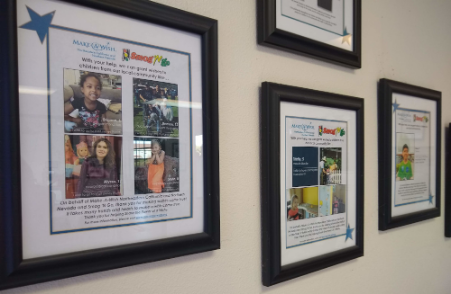Give a one-word or phrase response to the following question: What is the color of the frame borders?

Black